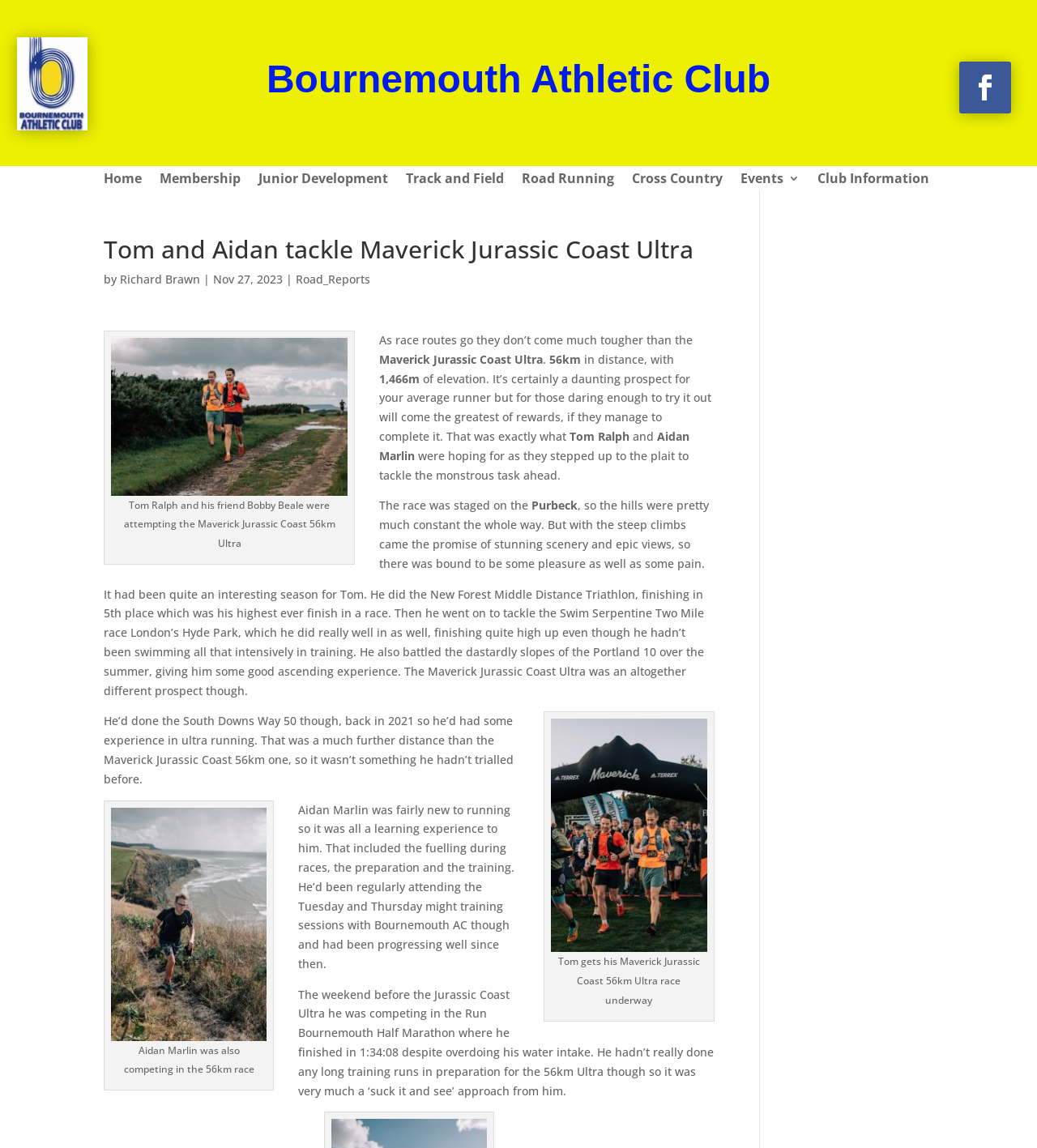Could you specify the bounding box coordinates for the clickable section to complete the following instruction: "View the image of Tom Ralph starting the Maverick Jurassic Coast 56km Ultra"?

[0.531, 0.626, 0.682, 0.829]